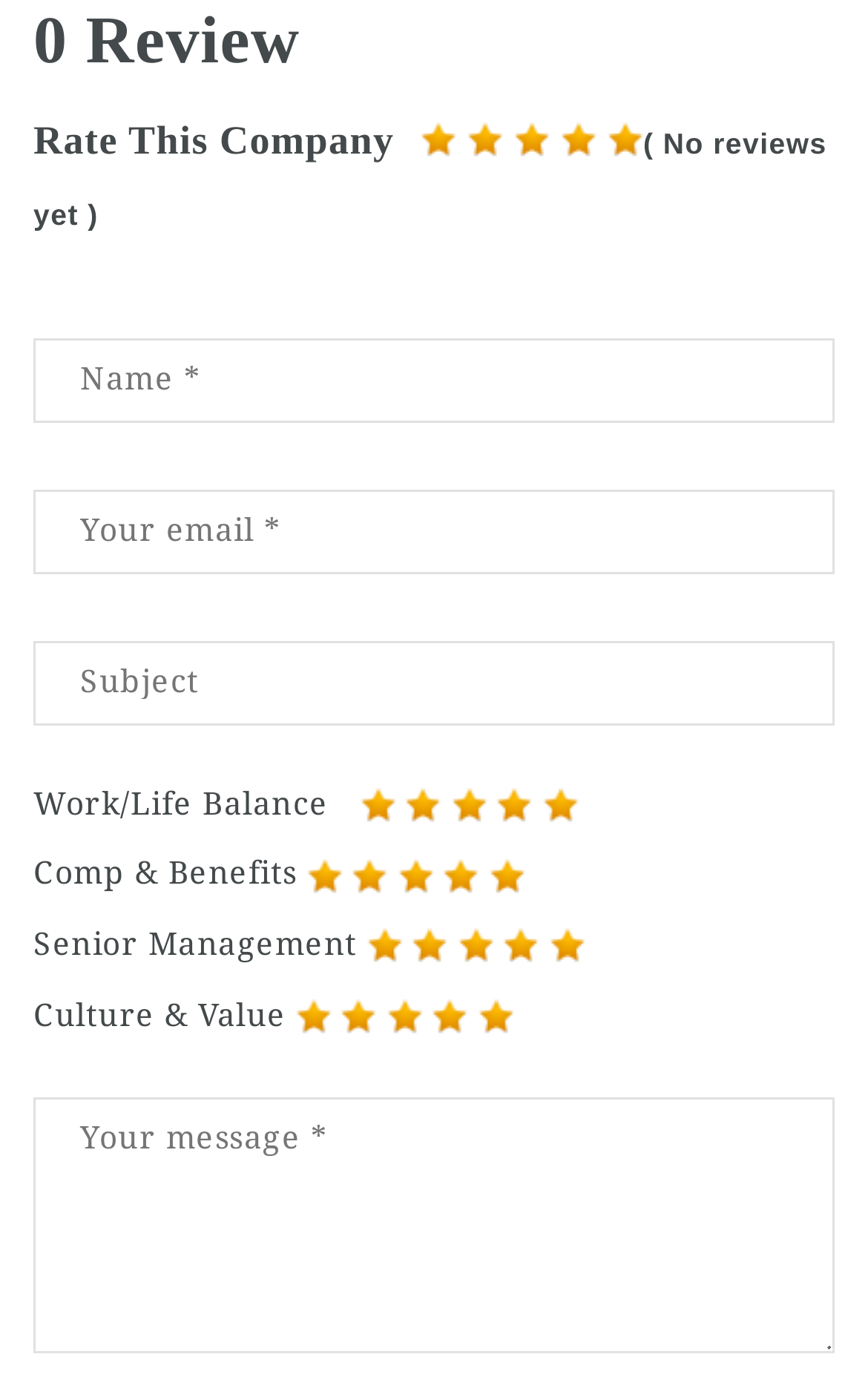Using the information in the image, could you please answer the following question in detail:
How many rating options are available?

The webpage has a rating system with 5 options, represented by 5 images labeled from 1 to 5, allowing users to rate the company from 1 to 5.